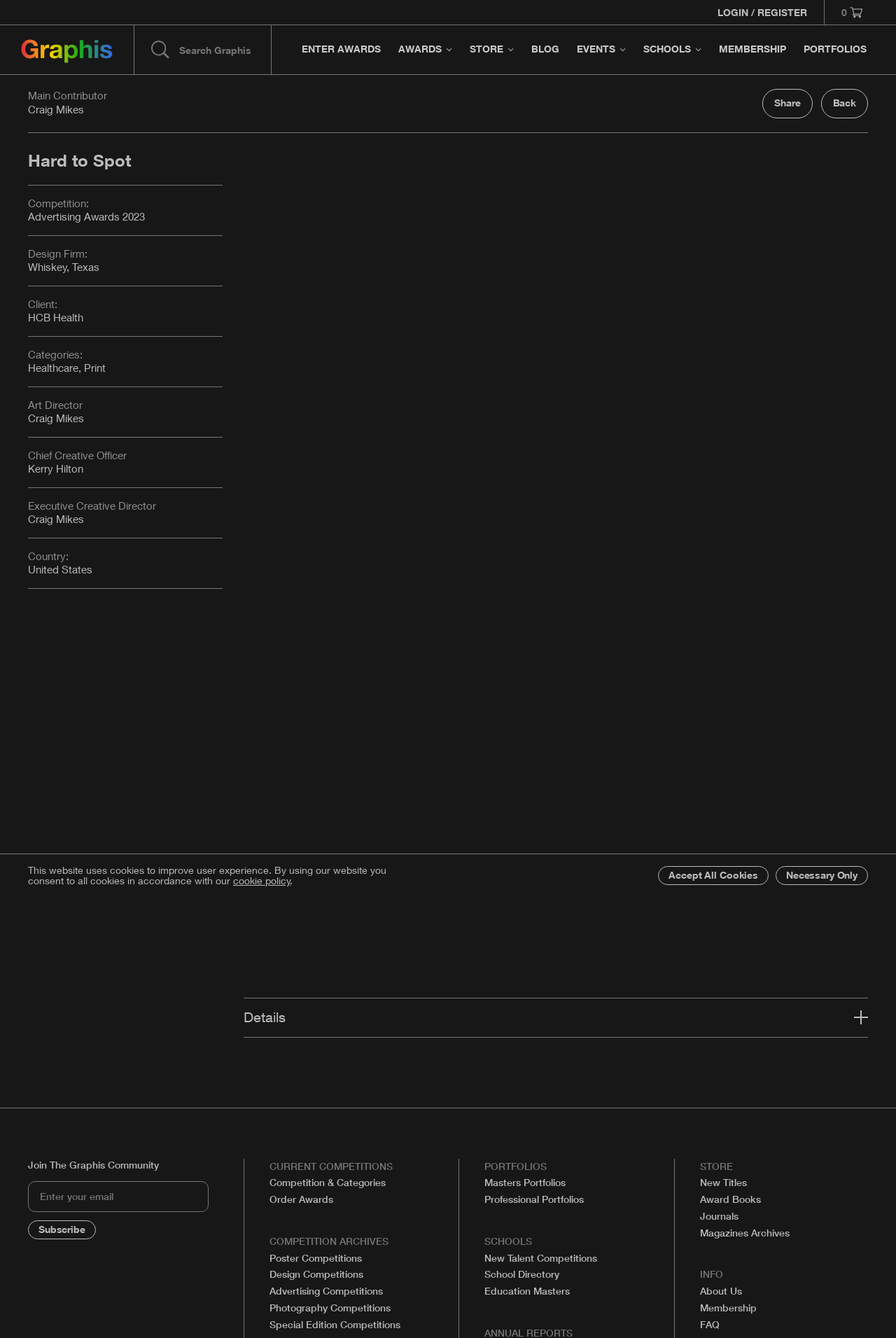How many links are there in the 'STORE' section?
Answer the question with as much detail as you can, using the image as a reference.

I found the answer by counting the number of links in the 'STORE' section, which are 'New Titles', 'Award Books', 'Journals', and 'Magazines Archives'.